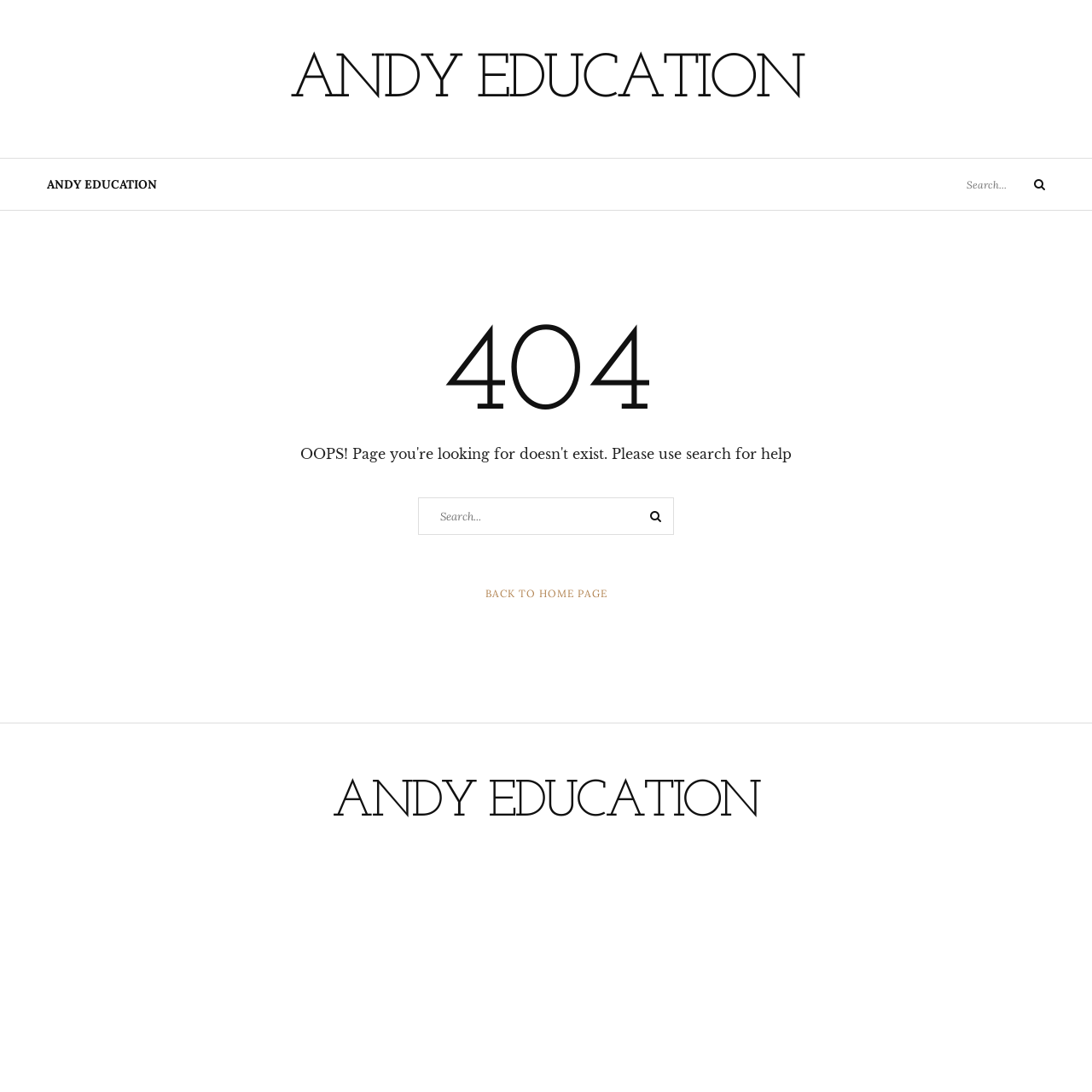Based on what you see in the screenshot, provide a thorough answer to this question: How many search boxes are there on the page?

There are two search boxes on the page, one located in the top-right corner and another in the main section of the page, both with the same functionality and design.